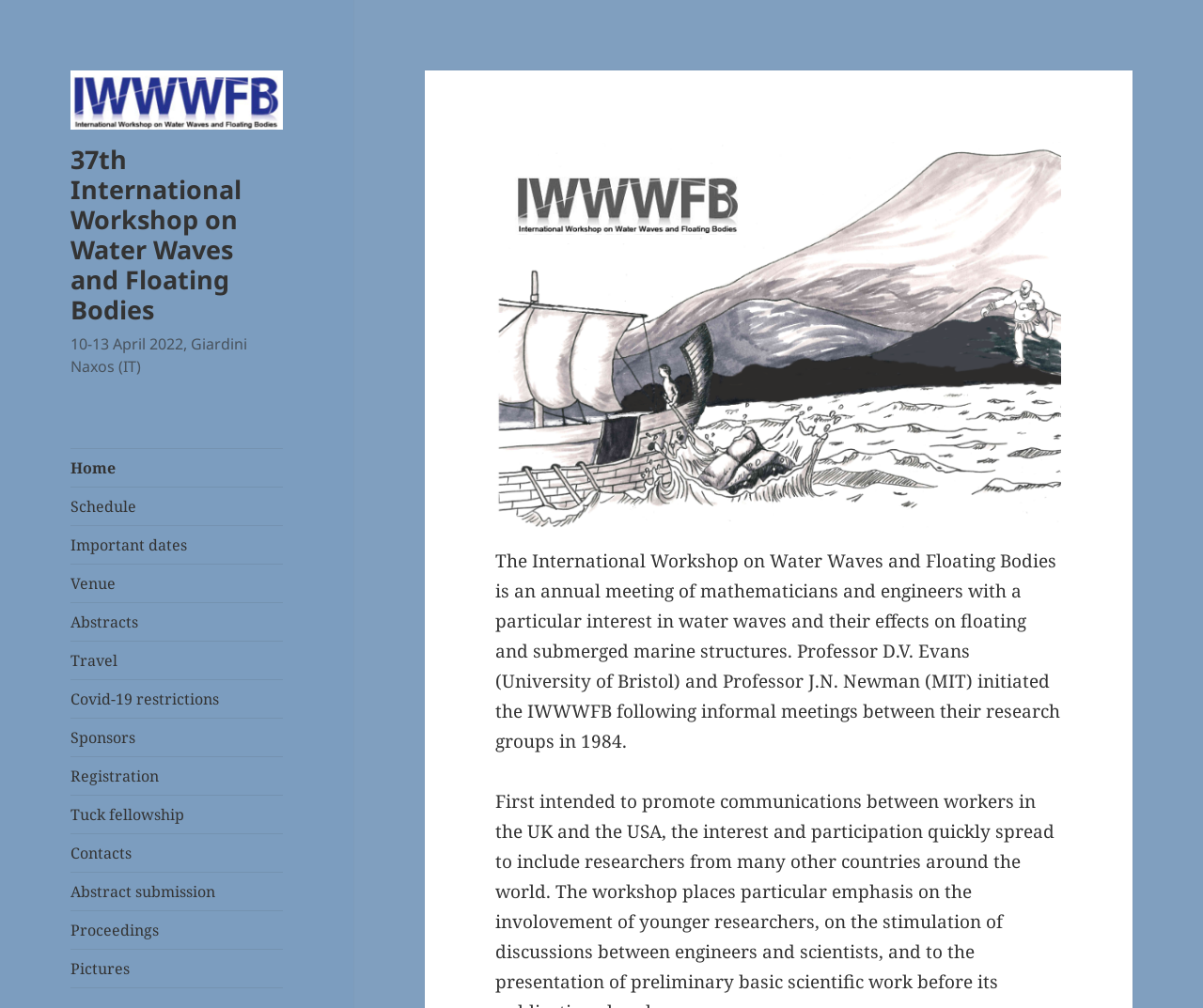Create a detailed description of the webpage's content and layout.

The webpage is about the 37th International Workshop on Water Waves and Floating Bodies, which will take place from 10-13 April 2022 in Giardini Naxos, Italy. At the top, there is a logo or an image related to the workshop, accompanied by a link to the workshop's main page. Below the logo, the dates and location of the workshop are displayed.

On the left side of the page, there is a vertical menu with 13 links, including "Home", "Schedule", "Important dates", "Venue", and others, which provide access to different sections of the workshop's website. These links are stacked on top of each other, with "Home" at the top and "Pictures" at the bottom.

To the right of the menu, there is a figure or an image, which is not described. Below the image, there is a paragraph of text that describes the purpose and history of the International Workshop on Water Waves and Floating Bodies. The text explains that the workshop is an annual meeting of mathematicians and engineers interested in water waves and their effects on marine structures, and that it was initiated by Professors D.V. Evans and J.N. Newman in 1984.